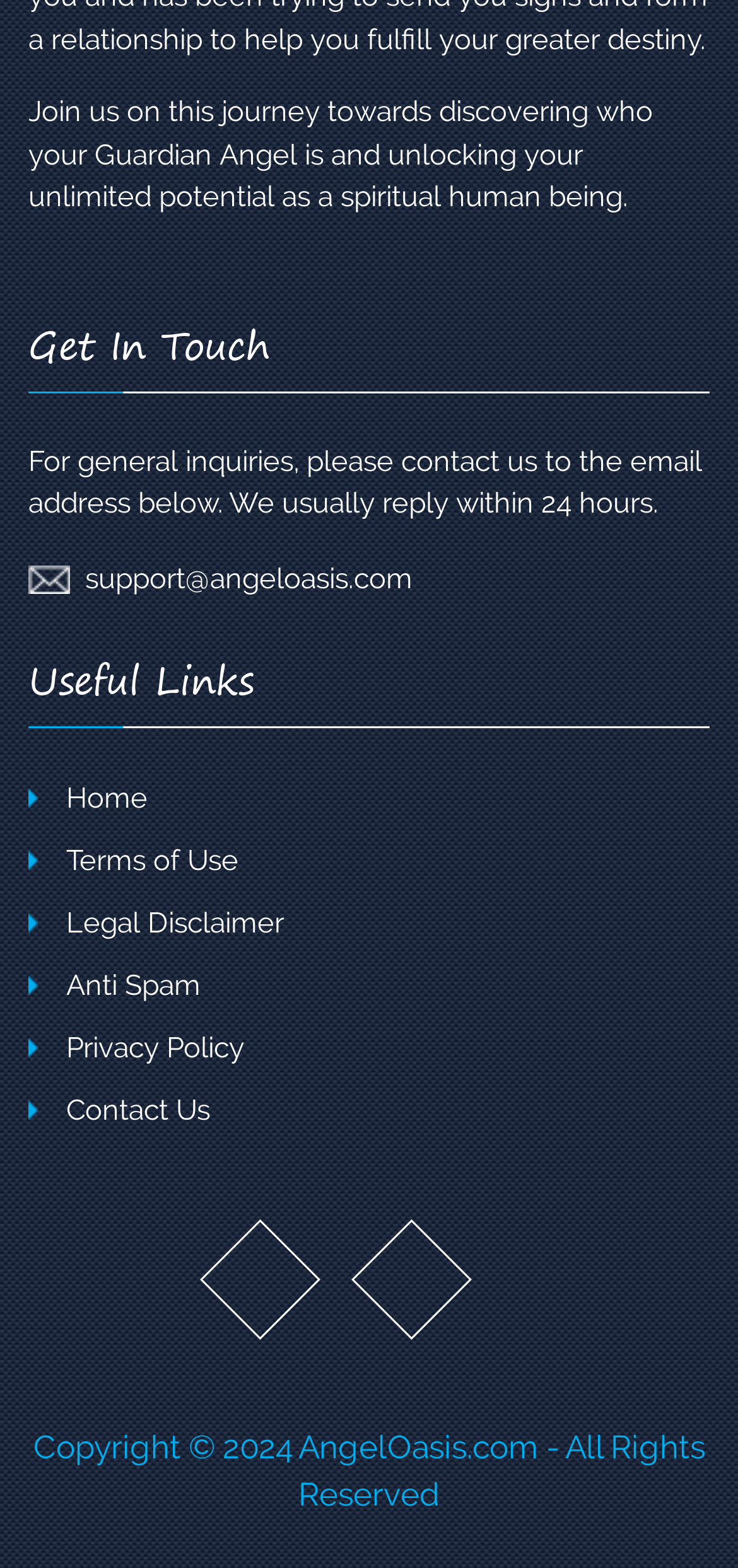Please indicate the bounding box coordinates of the element's region to be clicked to achieve the instruction: "Contact us via email". Provide the coordinates as four float numbers between 0 and 1, i.e., [left, top, right, bottom].

[0.038, 0.358, 0.559, 0.38]